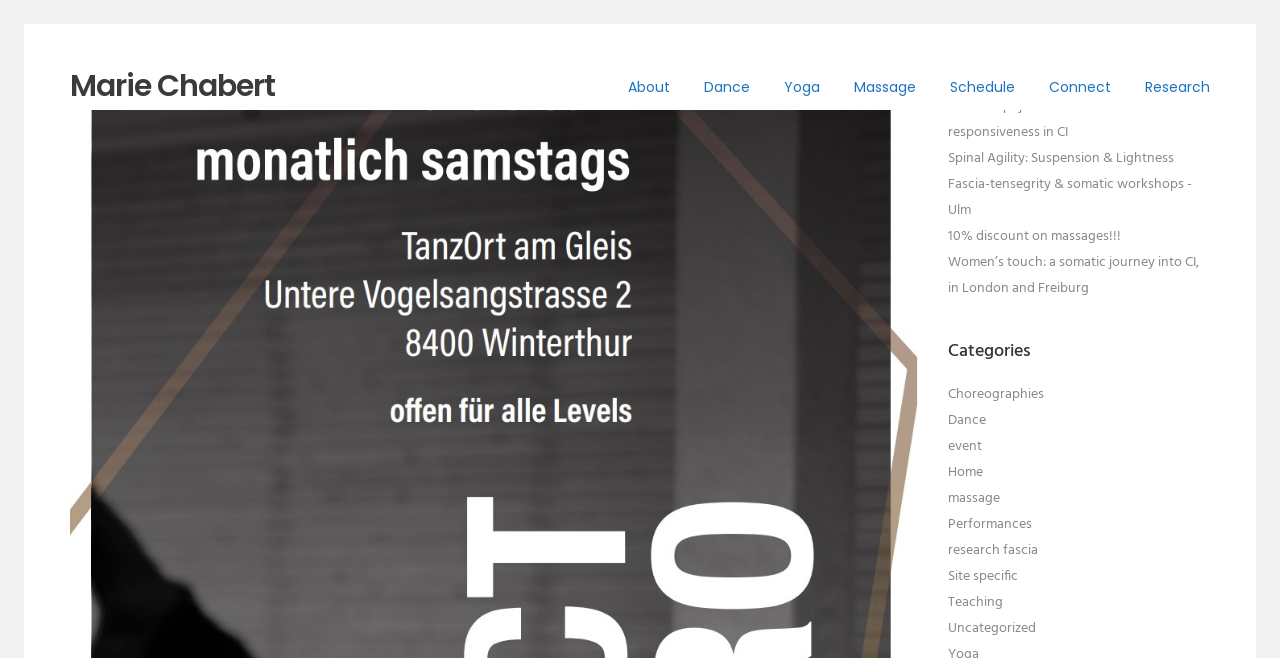Refer to the image and provide an in-depth answer to the question:
What is the title of the second section?

I looked at the webpage and found the second section, which is titled 'Recent Posts'.